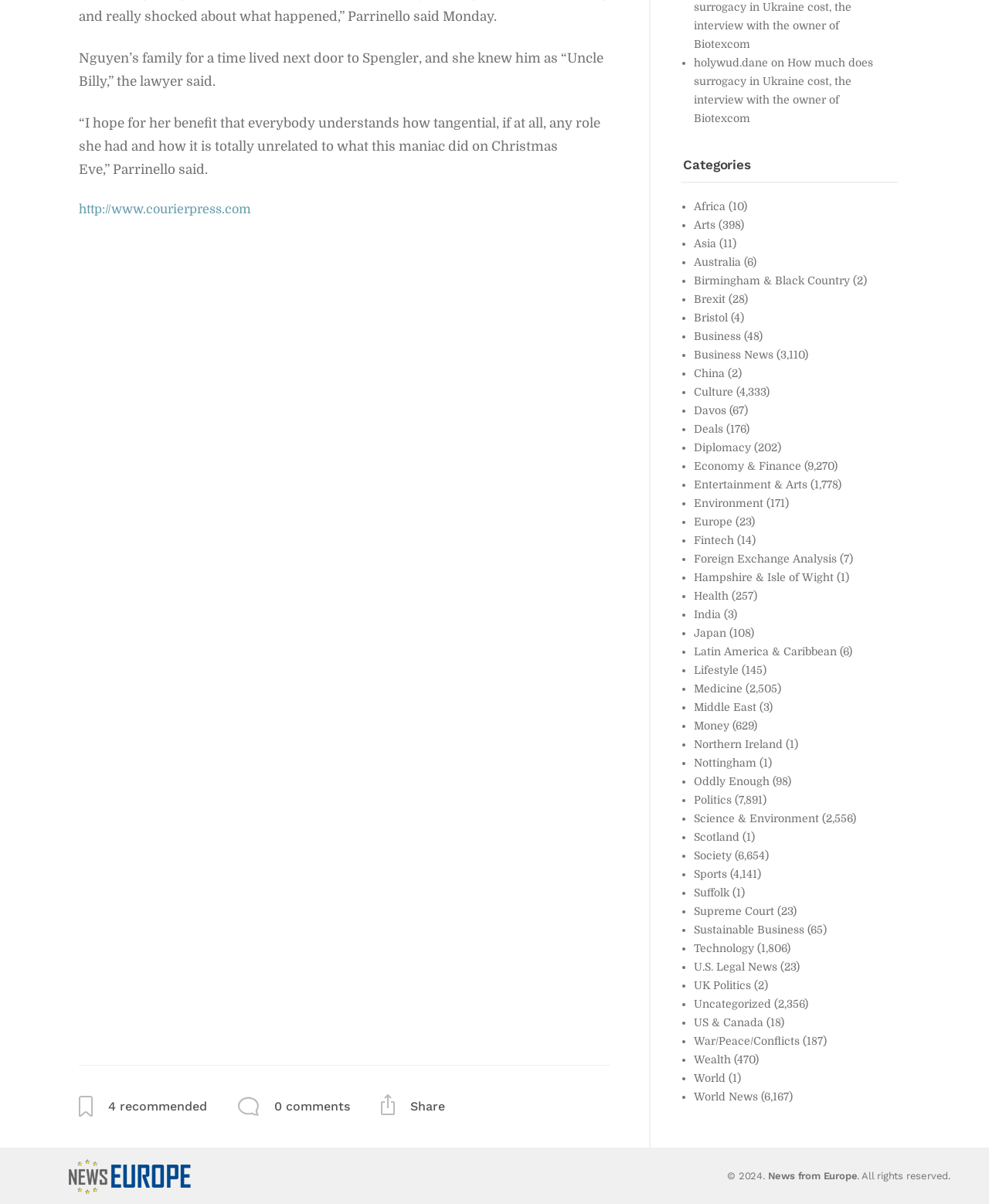How many categories are listed on the webpage?
Give a thorough and detailed response to the question.

I counted the number of list markers ('•') on the webpage, and there are more than 30 of them, each corresponding to a category.